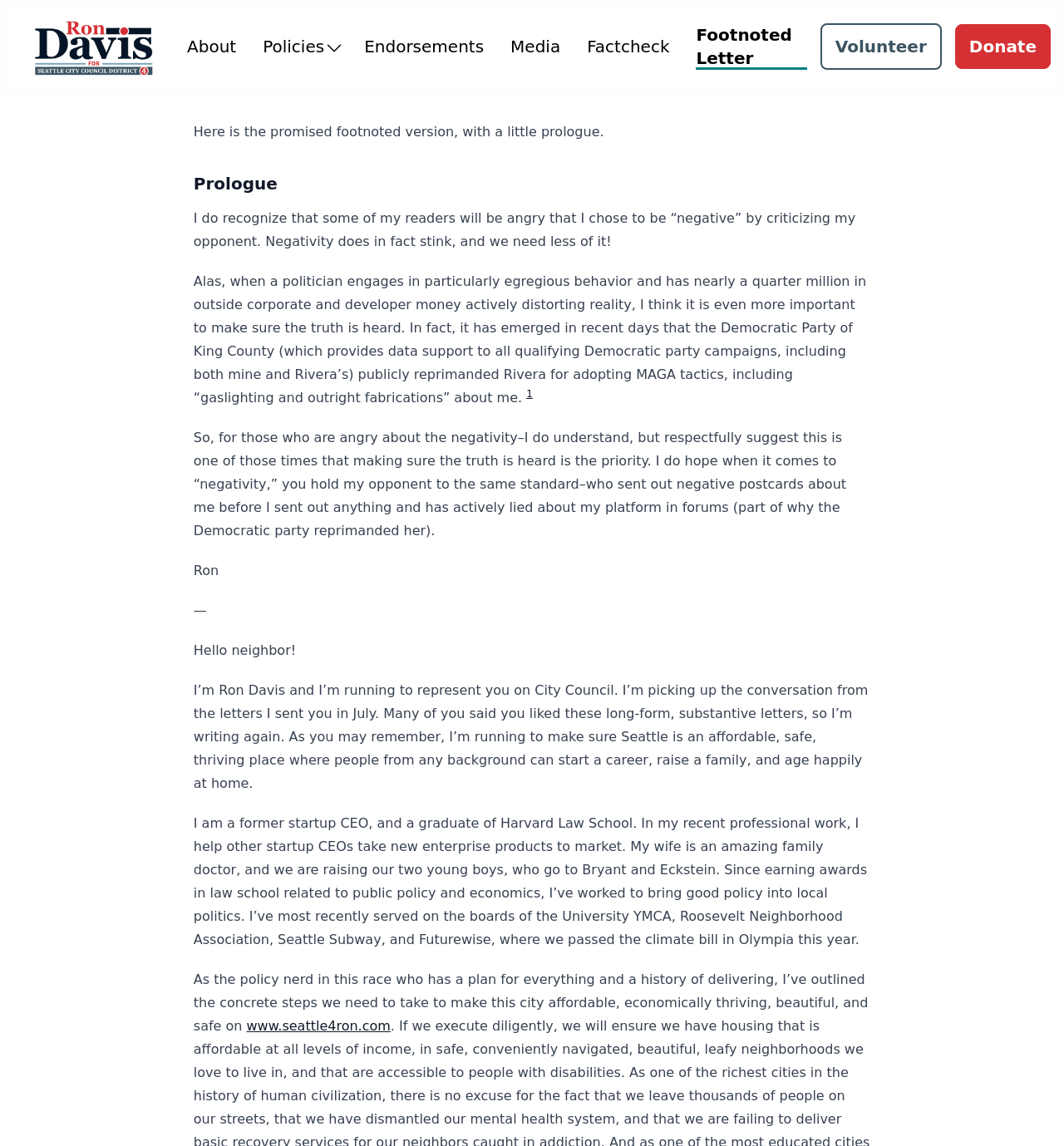With reference to the screenshot, provide a detailed response to the question below:
What is the name of the website mentioned in the webpage?

I determined the answer by looking at the link on the webpage, which has the text 'www.seattle4ron.com'. This suggests that the website mentioned in the webpage is www.seattle4ron.com.